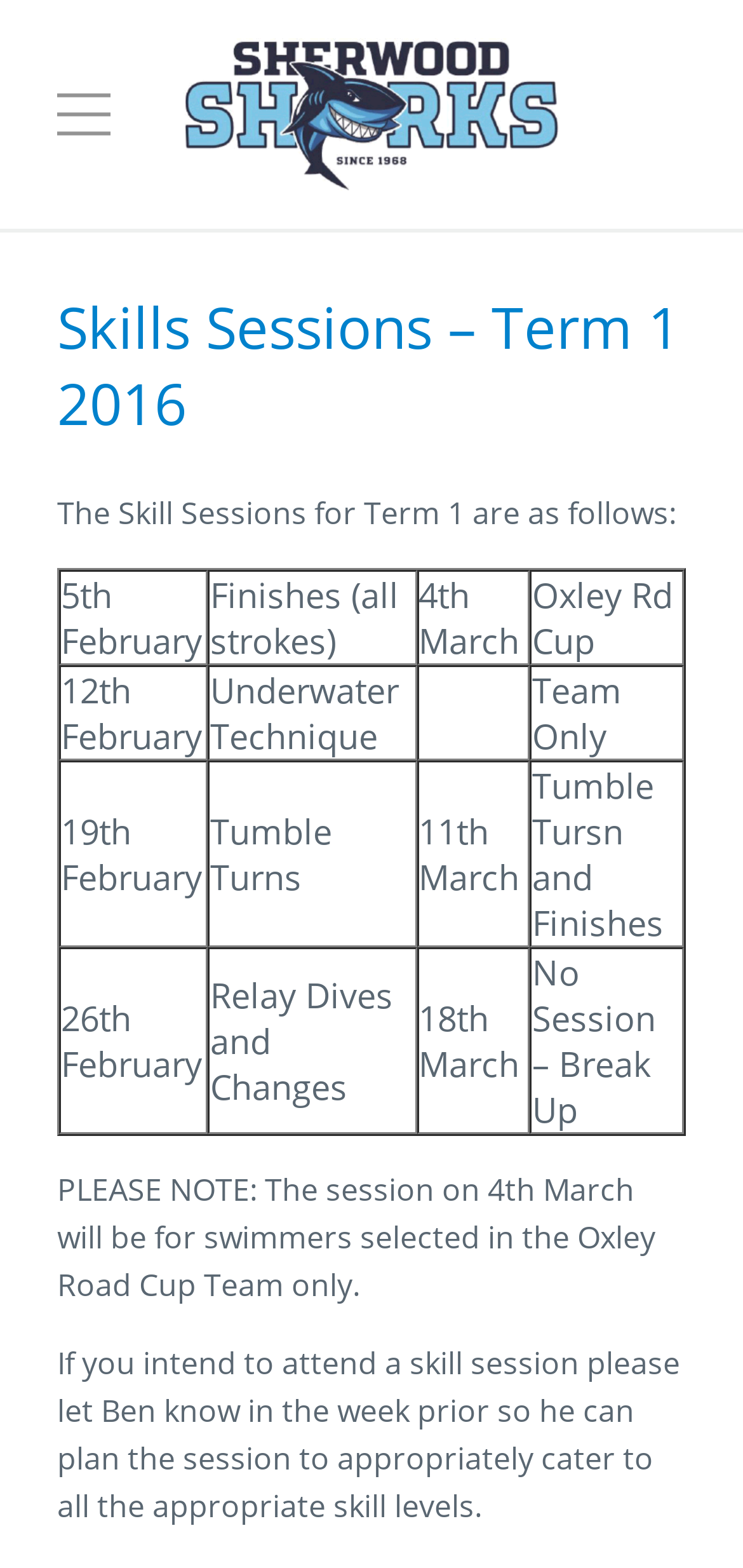What should swimmers do if they intend to attend a skill session?
From the details in the image, provide a complete and detailed answer to the question.

The question asks for what swimmers should do if they intend to attend a skill session. By reading the note at the bottom of the webpage, we can see that swimmers should let Ben know in the week prior to the session so he can plan the session to appropriately cater to all the appropriate skill levels.